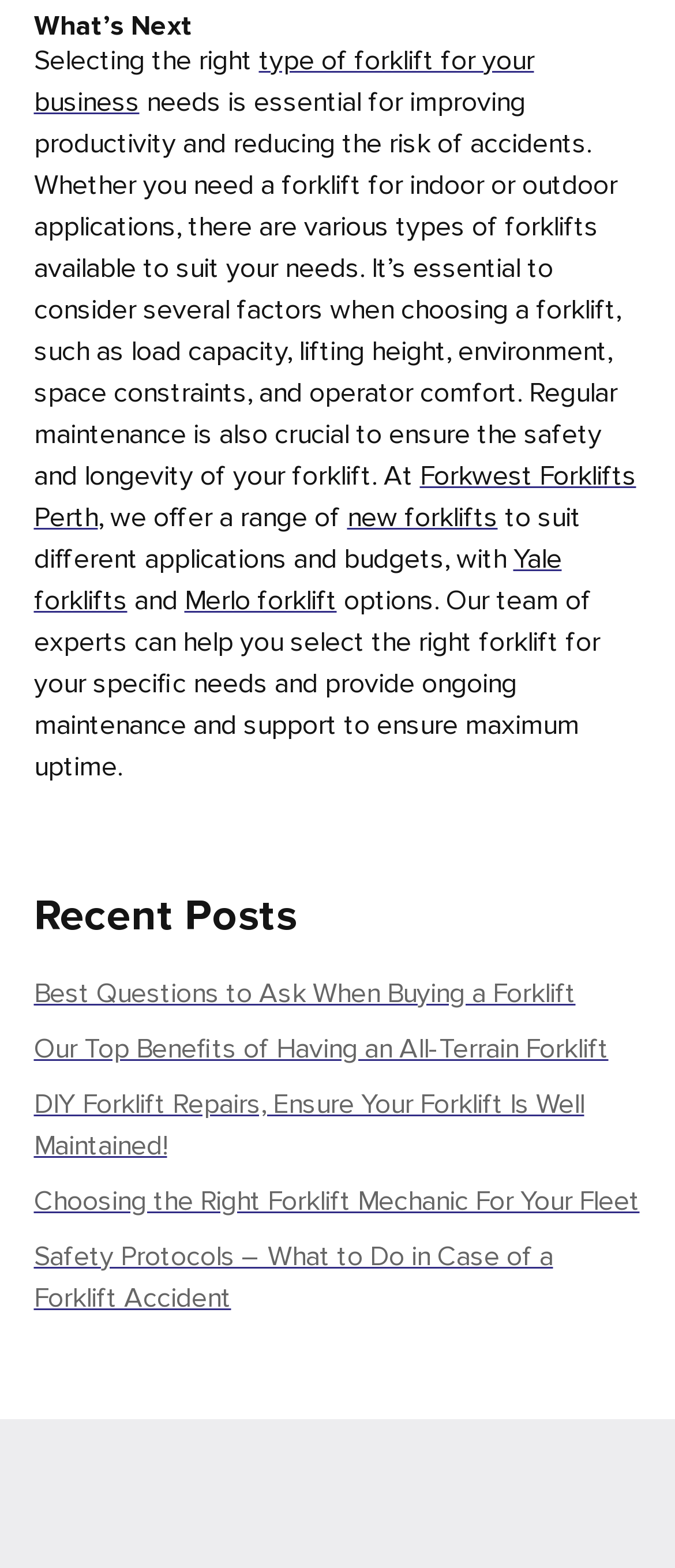Please provide a one-word or short phrase answer to the question:
How many links are there in the 'Recent Posts' section?

5